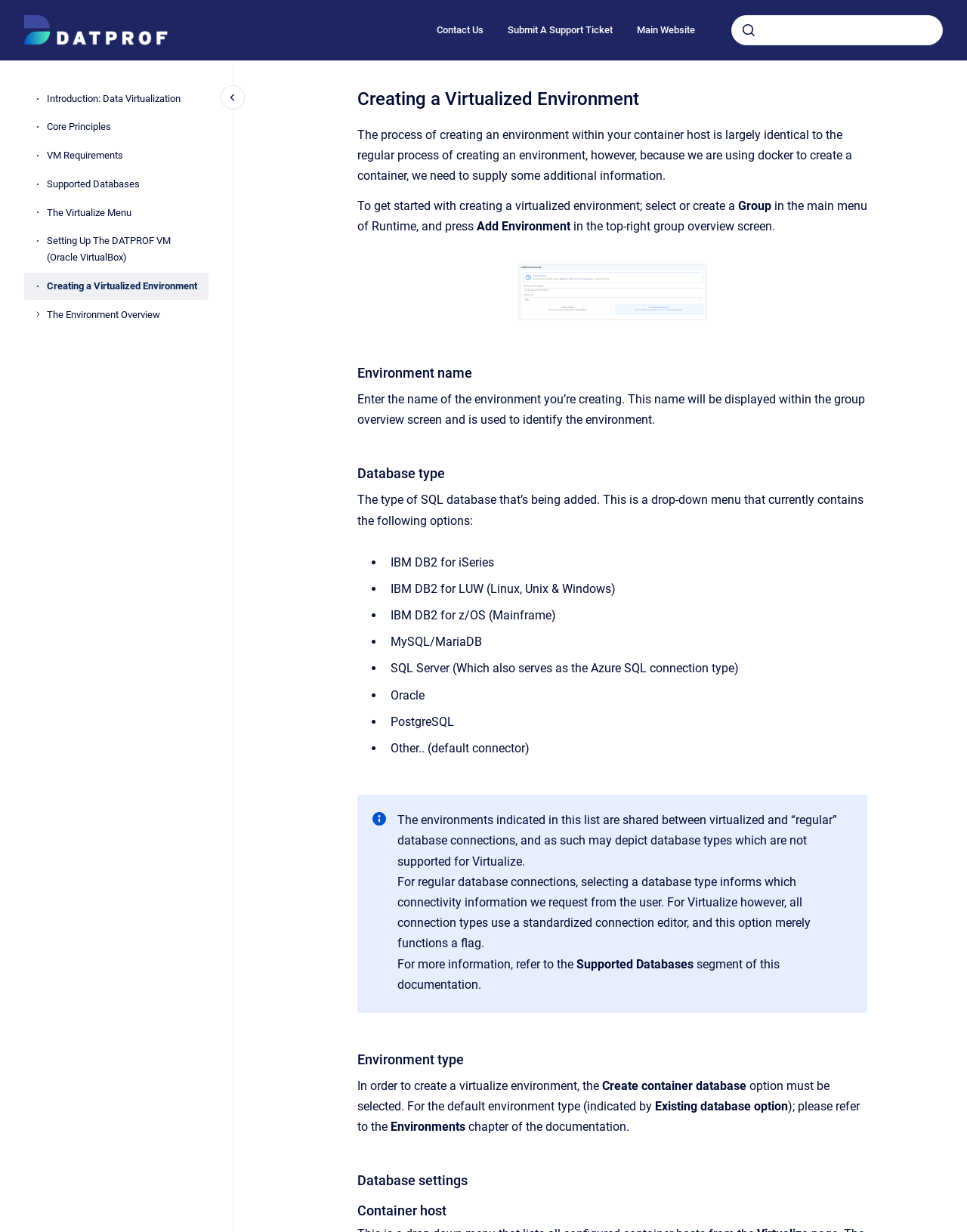What is the name of the menu where you can select or create a group?
Please provide a detailed answer to the question.

According to the webpage, you can select or create a group in the main menu of Runtime.